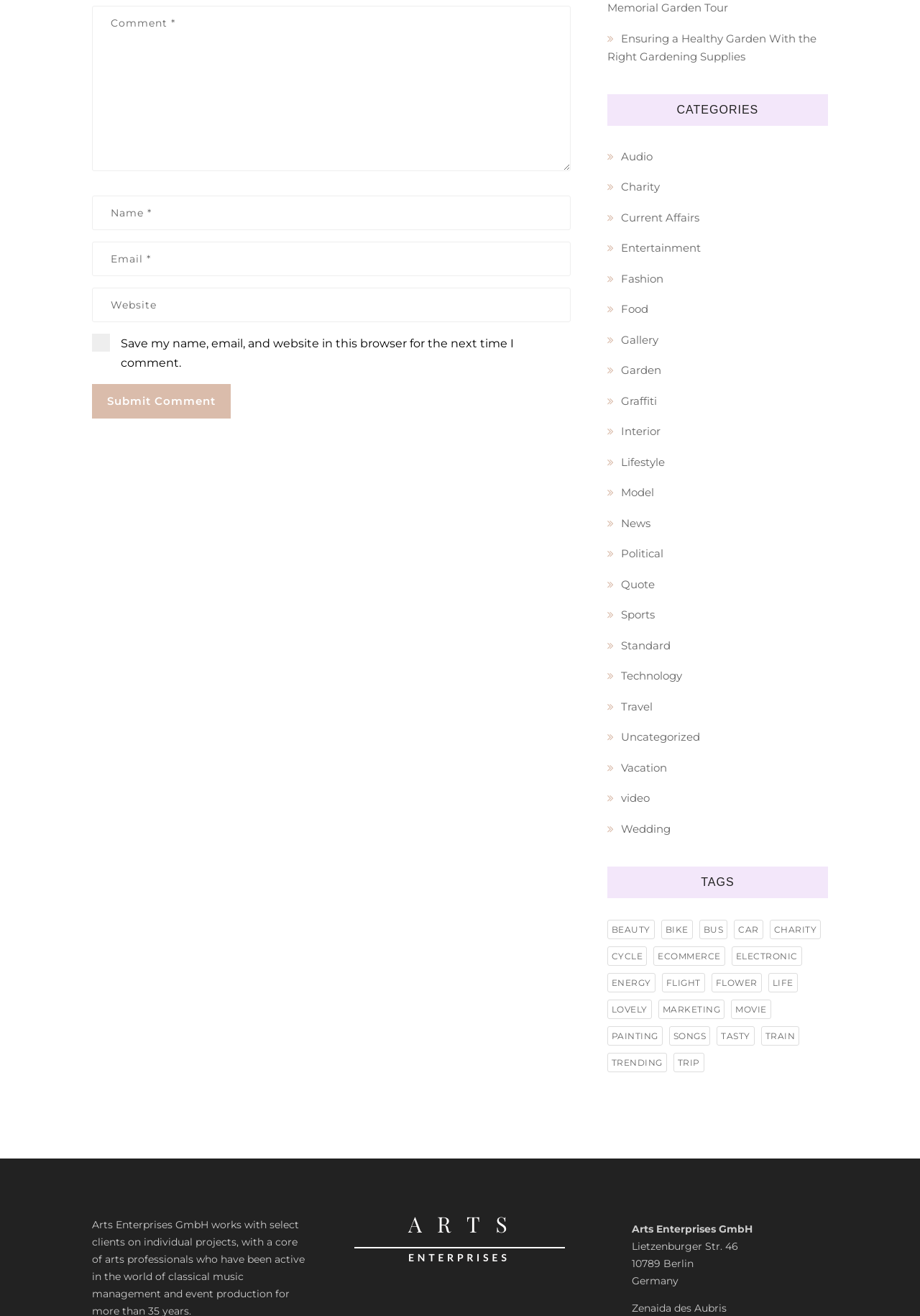Identify the bounding box coordinates of the clickable section necessary to follow the following instruction: "Contact us through email". The coordinates should be presented as four float numbers from 0 to 1, i.e., [left, top, right, bottom].

None